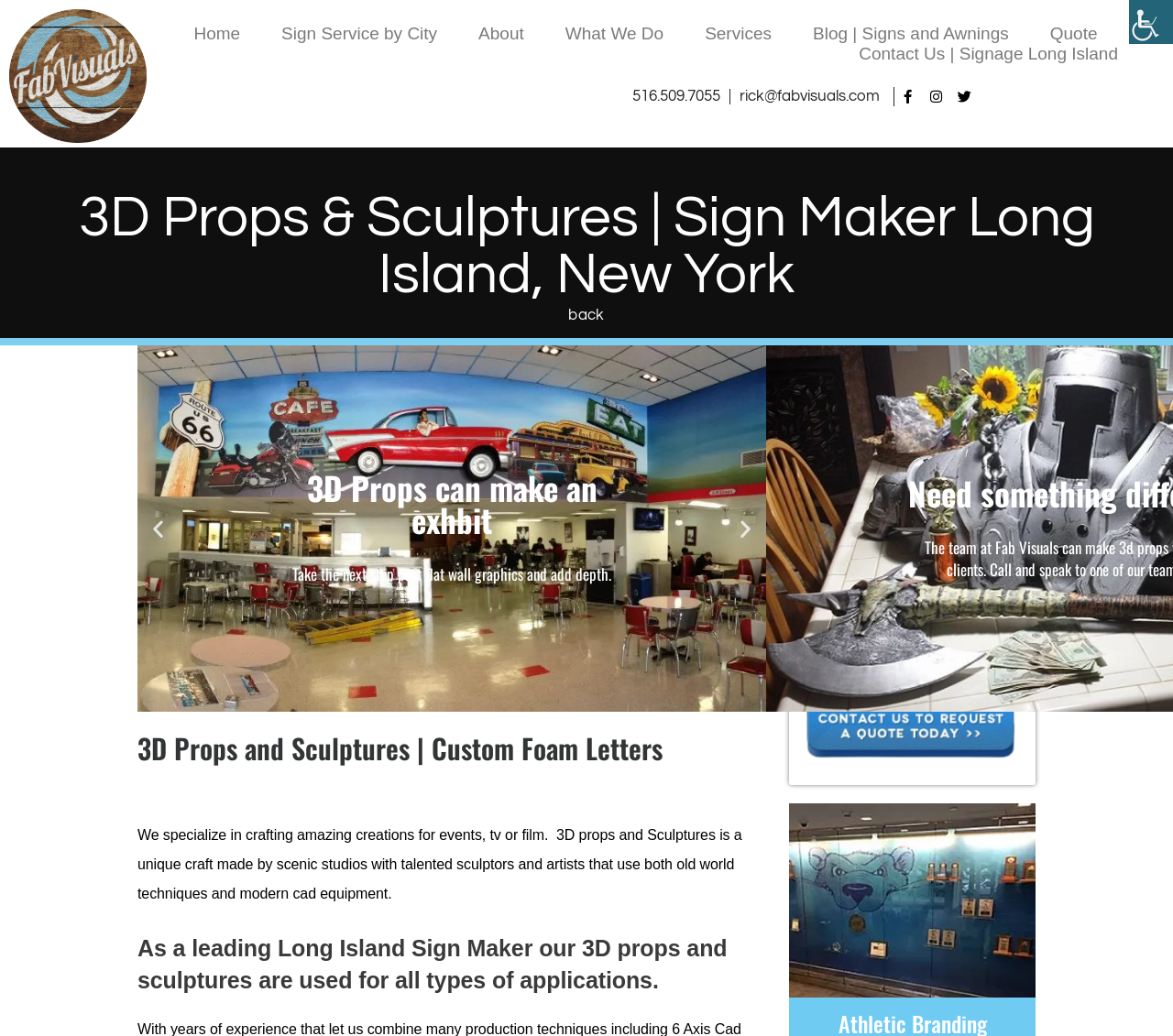Identify the bounding box for the UI element described as: "Blog | Signs and Awnings". Ensure the coordinates are four float numbers between 0 and 1, formatted as [left, top, right, bottom].

[0.693, 0.023, 0.86, 0.042]